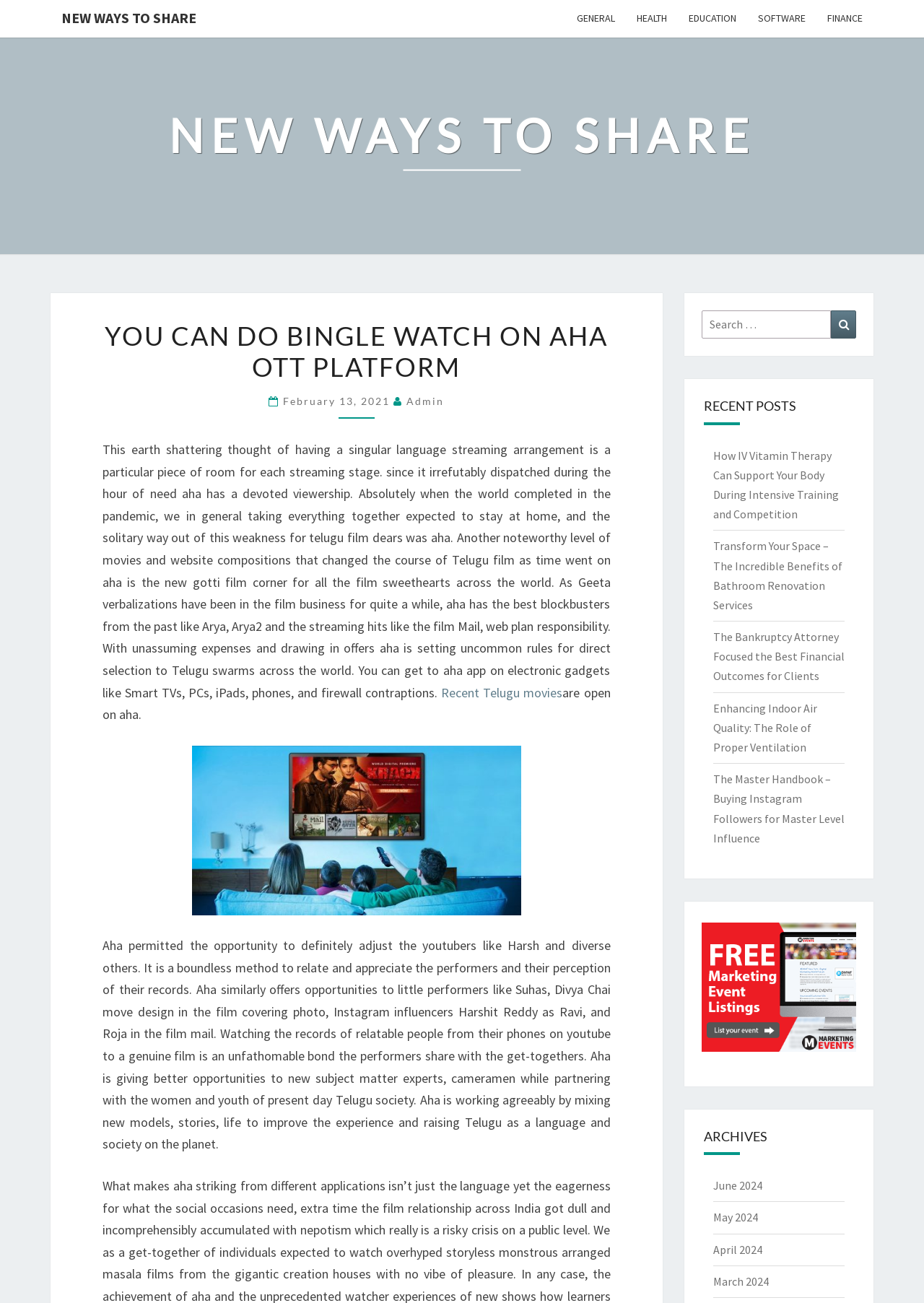Generate a comprehensive description of the contents of the webpage.

This webpage appears to be a blog or article page focused on the topic of Aha, an OTT platform, and its impact on the Telugu film industry. At the top of the page, there are several links to different categories, including "NEW WAYS TO SHARE", "GENERAL", "HEALTH", "EDUCATION", "SOFTWARE", and "FINANCE". 

Below these links, there is a heading that reads "NEW WAYS TO SHARE" followed by a subheading that says "YOU CAN DO BINGLE WATCH ON AHA OTT PLATFORM". The main content of the page is a long article that discusses how Aha has changed the Telugu film industry, providing a platform for Telugu film lovers to access a wide range of movies and web series. The article also mentions how Aha has given opportunities to new artists and has partnered with influencers and content creators.

On the right side of the page, there is a search bar with a button that says "Search". Below the search bar, there is a section titled "RECENT POSTS" that lists several article links, including "How IV Vitamin Therapy Can Support Your Body During Intensive Training and Competition", "Transform Your Space – The Incredible Benefits of Bathroom Renovation Services", and others. 

Further down the page, there is a section titled "ARCHIVES" that lists links to archived articles from different months, including June 2024, May 2024, April 2024, and March 2024. There is also an image of a movie poster or a screenshot from a film on the page. Overall, the webpage appears to be a blog or article page focused on discussing the impact of Aha on the Telugu film industry and providing access to related articles and content.